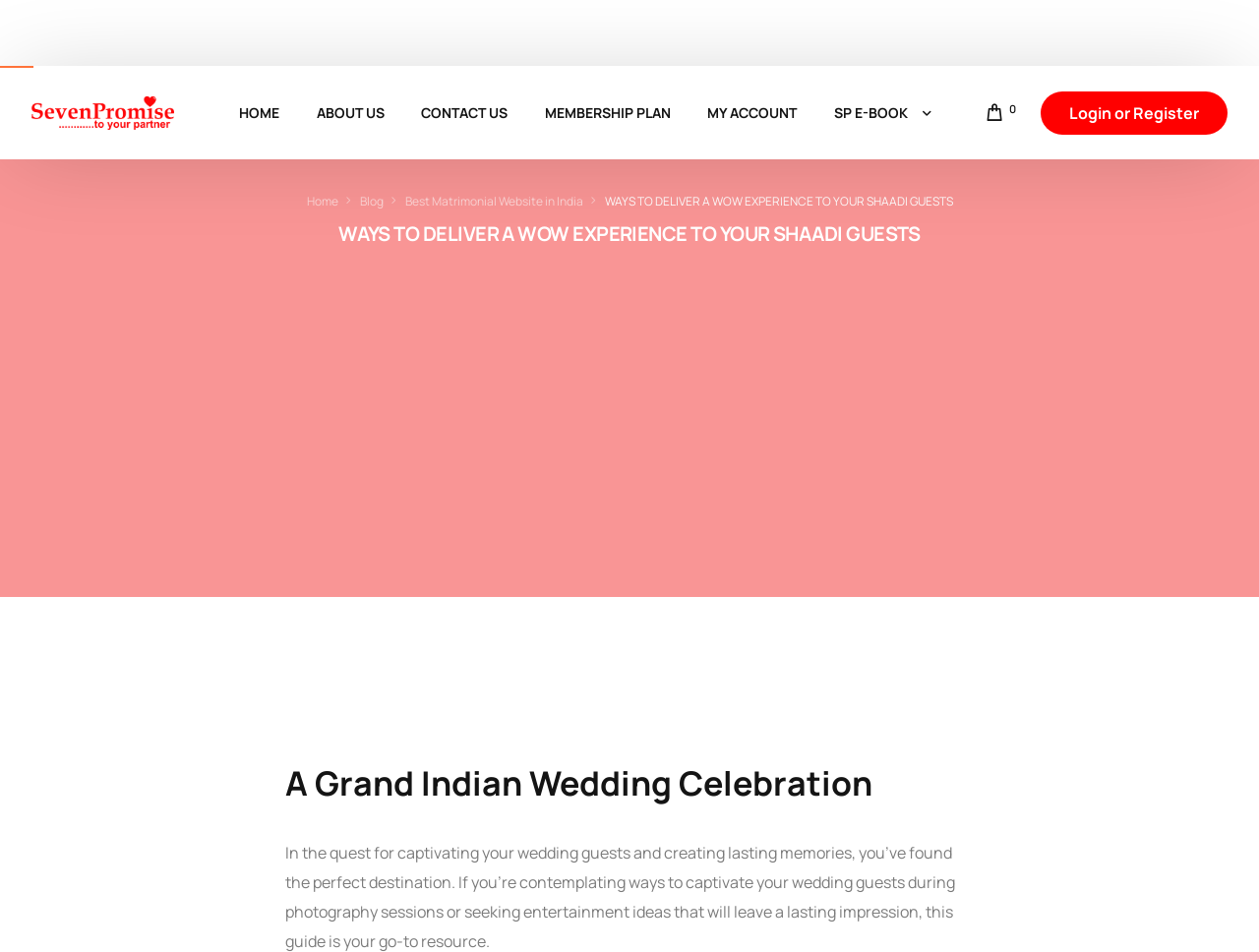Predict the bounding box for the UI component with the following description: "SP E-BOOK".

[0.648, 0.0, 0.744, 0.098]